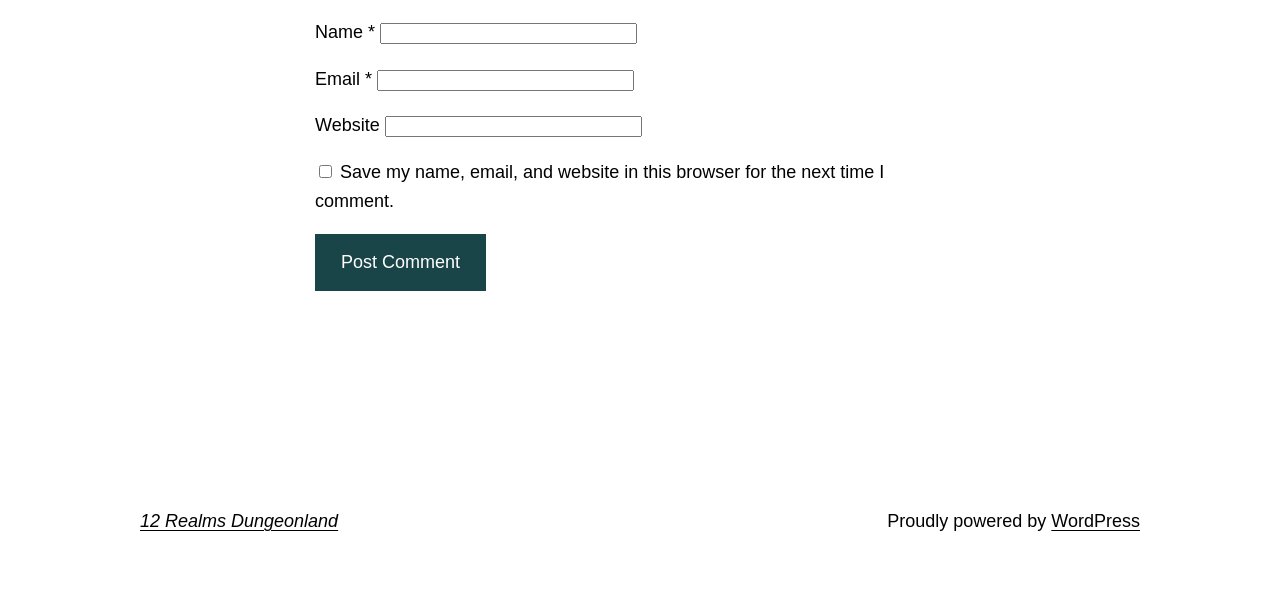For the given element description name="submit" value="Post Comment", determine the bounding box coordinates of the UI element. The coordinates should follow the format (top-left x, top-left y, bottom-right x, bottom-right y) and be within the range of 0 to 1.

[0.246, 0.39, 0.38, 0.485]